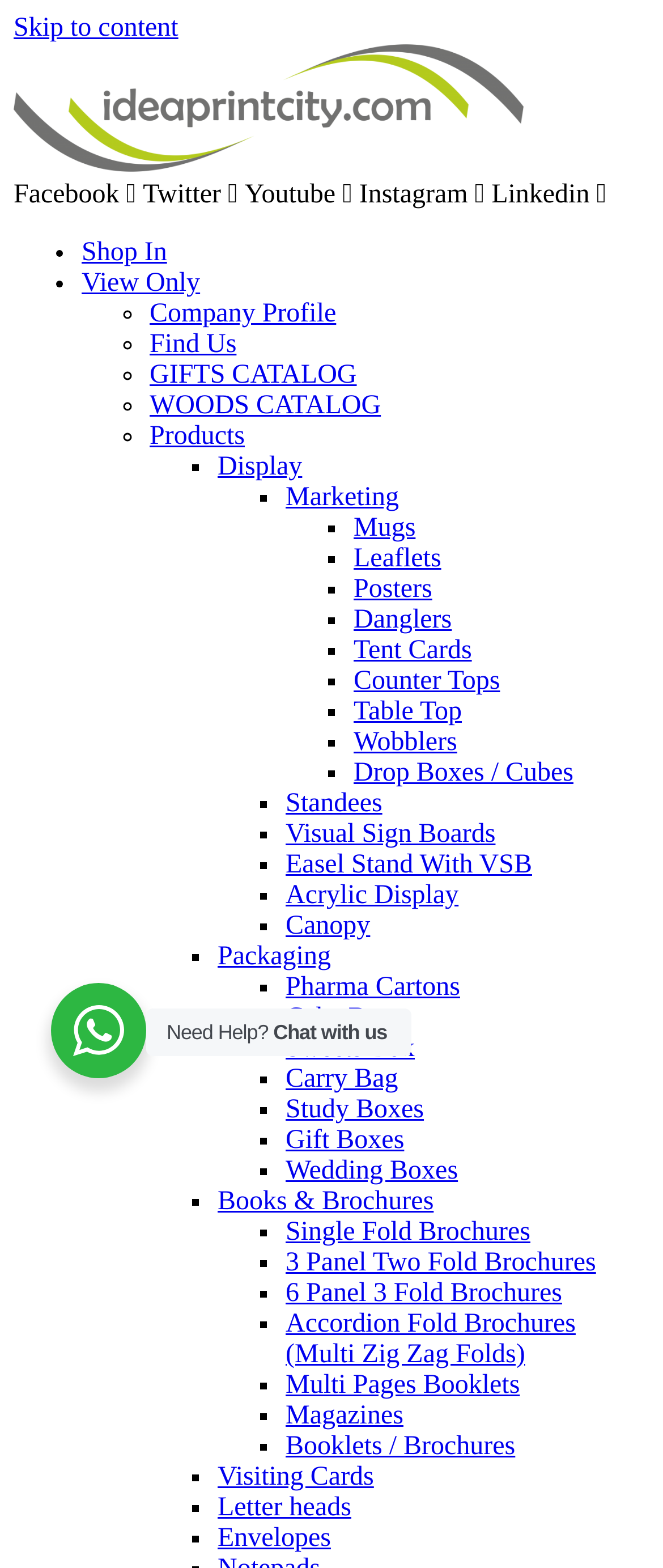Kindly determine the bounding box coordinates for the area that needs to be clicked to execute this instruction: "View the 'Company Profile'".

[0.226, 0.191, 0.507, 0.209]